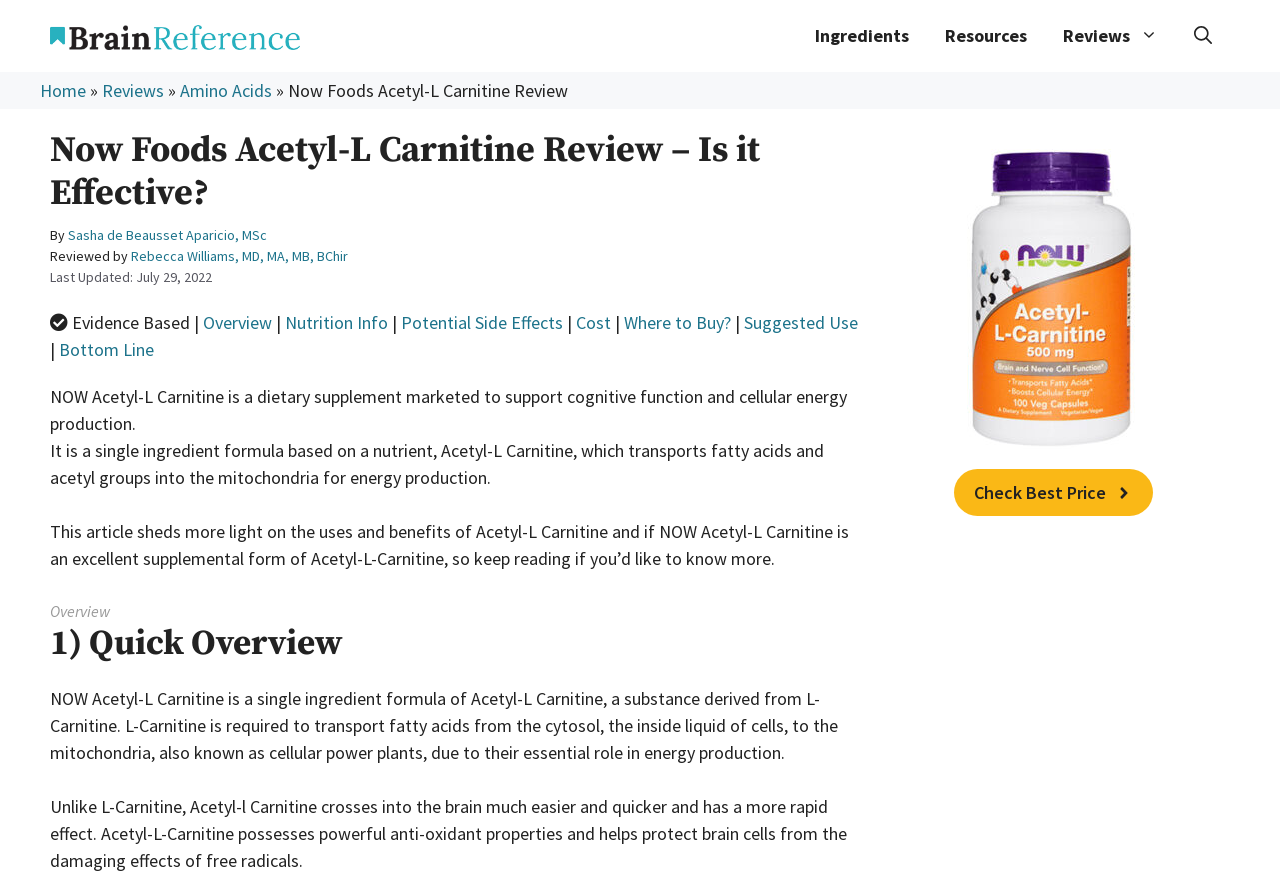Specify the bounding box coordinates of the element's region that should be clicked to achieve the following instruction: "Check the 'Now Foods Acetyl-L Carnitine Review'". The bounding box coordinates consist of four float numbers between 0 and 1, in the format [left, top, right, bottom].

[0.684, 0.136, 0.961, 0.513]